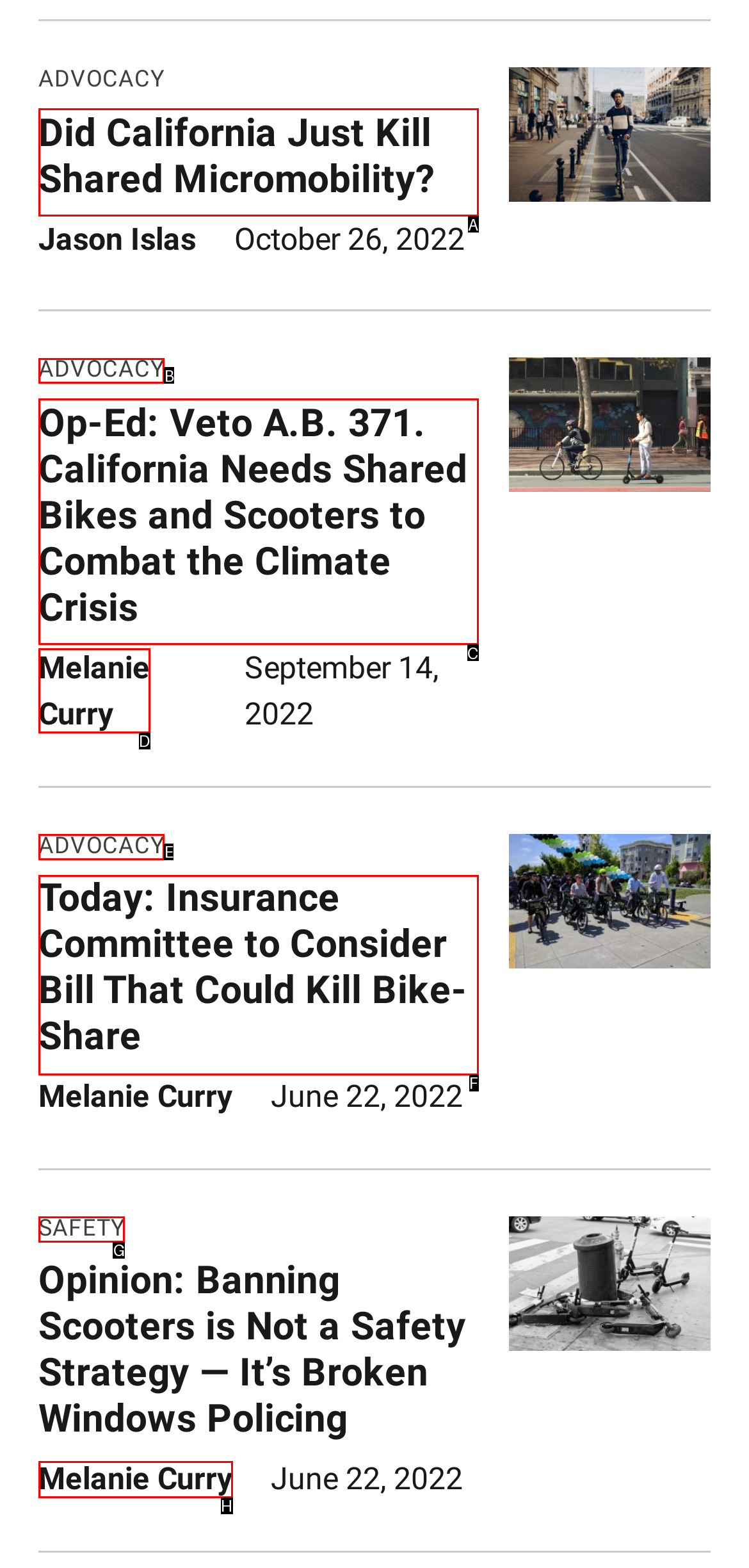Match the HTML element to the given description: Menu
Indicate the option by its letter.

None